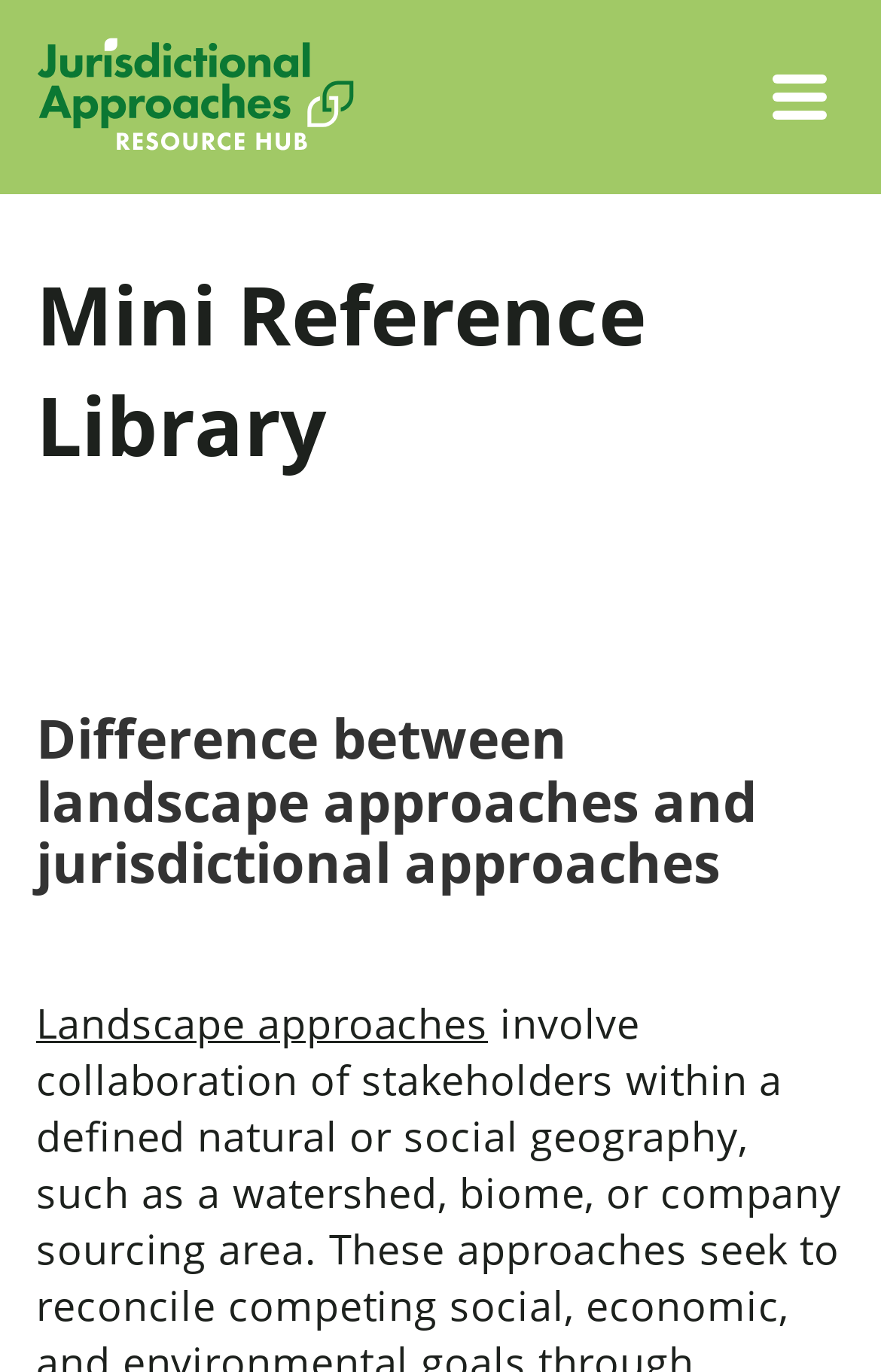From the screenshot, find the bounding box of the UI element matching this description: "name="s" placeholder="Search"". Supply the bounding box coordinates in the form [left, top, right, bottom], each a float between 0 and 1.

[0.062, 0.15, 0.938, 0.222]